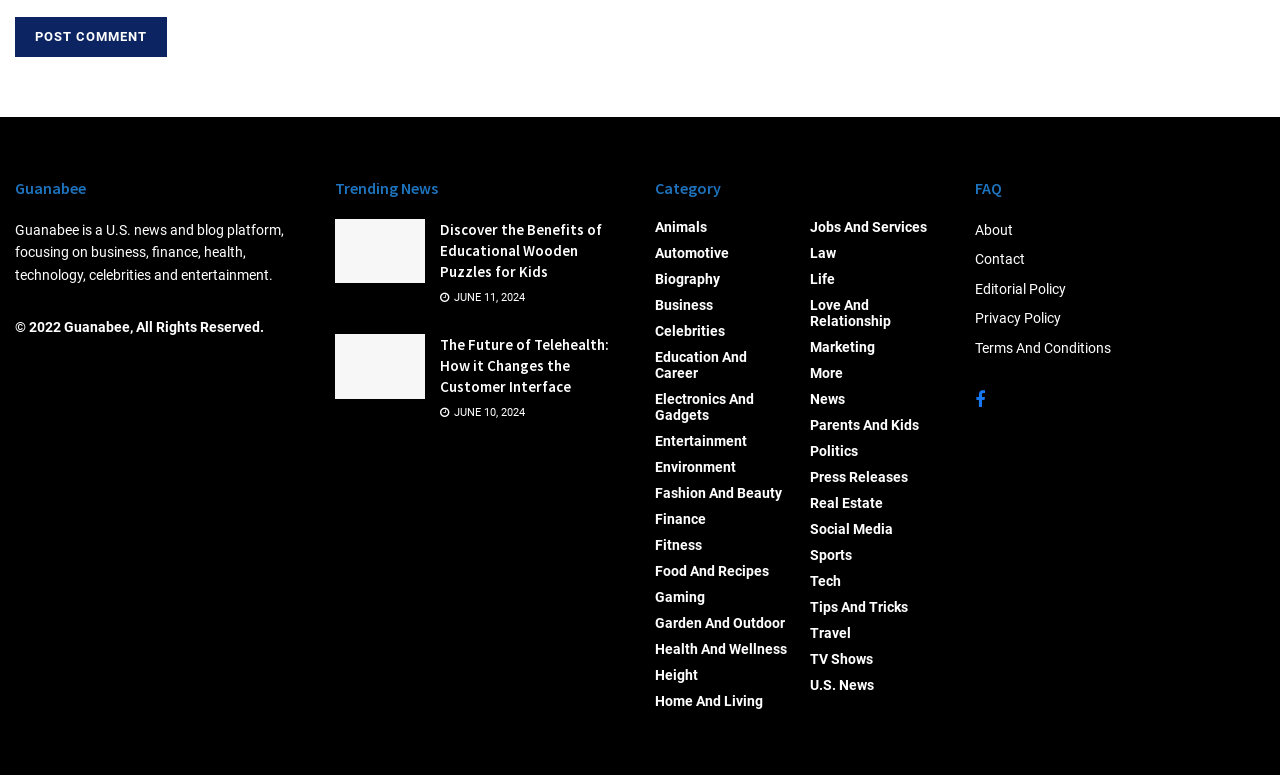What is the name of the news and blog platform?
Kindly offer a detailed explanation using the data available in the image.

The heading element at the top of the webpage indicates that the name of the news and blog platform is Guanabee.